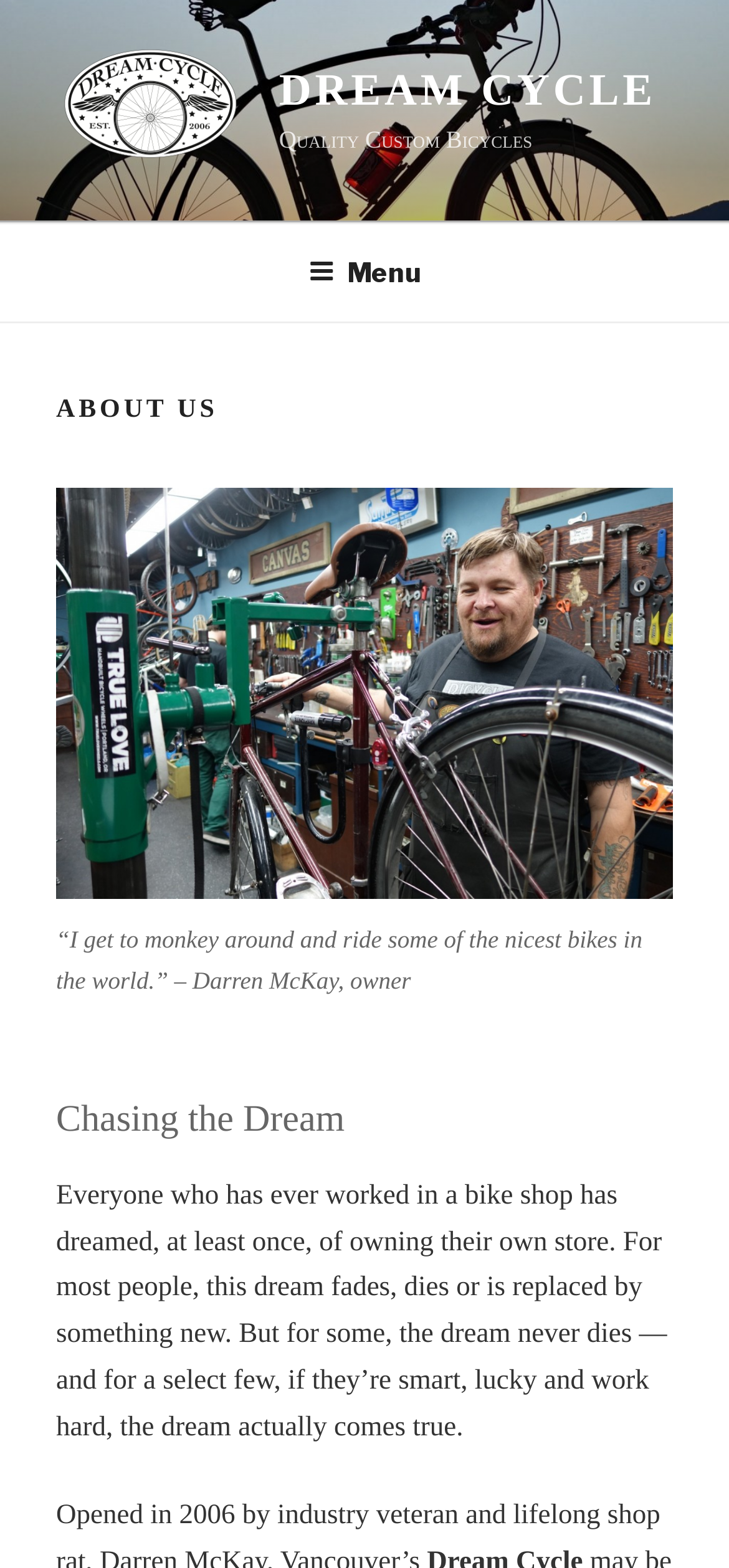Please analyze the image and give a detailed answer to the question:
What is the name of the company?

The name of the company can be found in the top-left corner of the webpage, where it is written as 'Dream Cycle' in a logo format, and also as a link with the text 'DREAM CYCLE'.